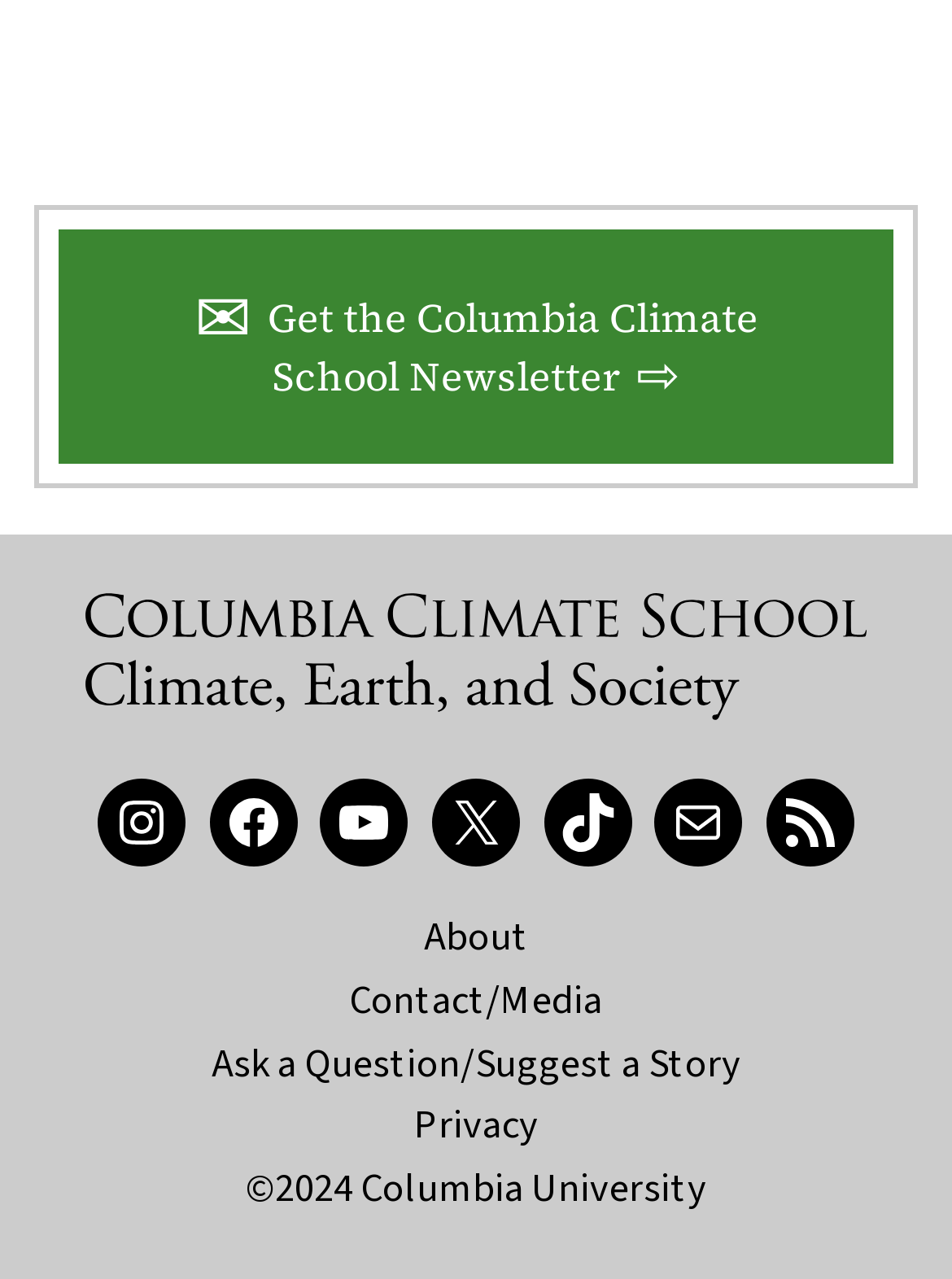Can you provide the bounding box coordinates for the element that should be clicked to implement the instruction: "Follow on Instagram"?

[0.103, 0.608, 0.195, 0.677]